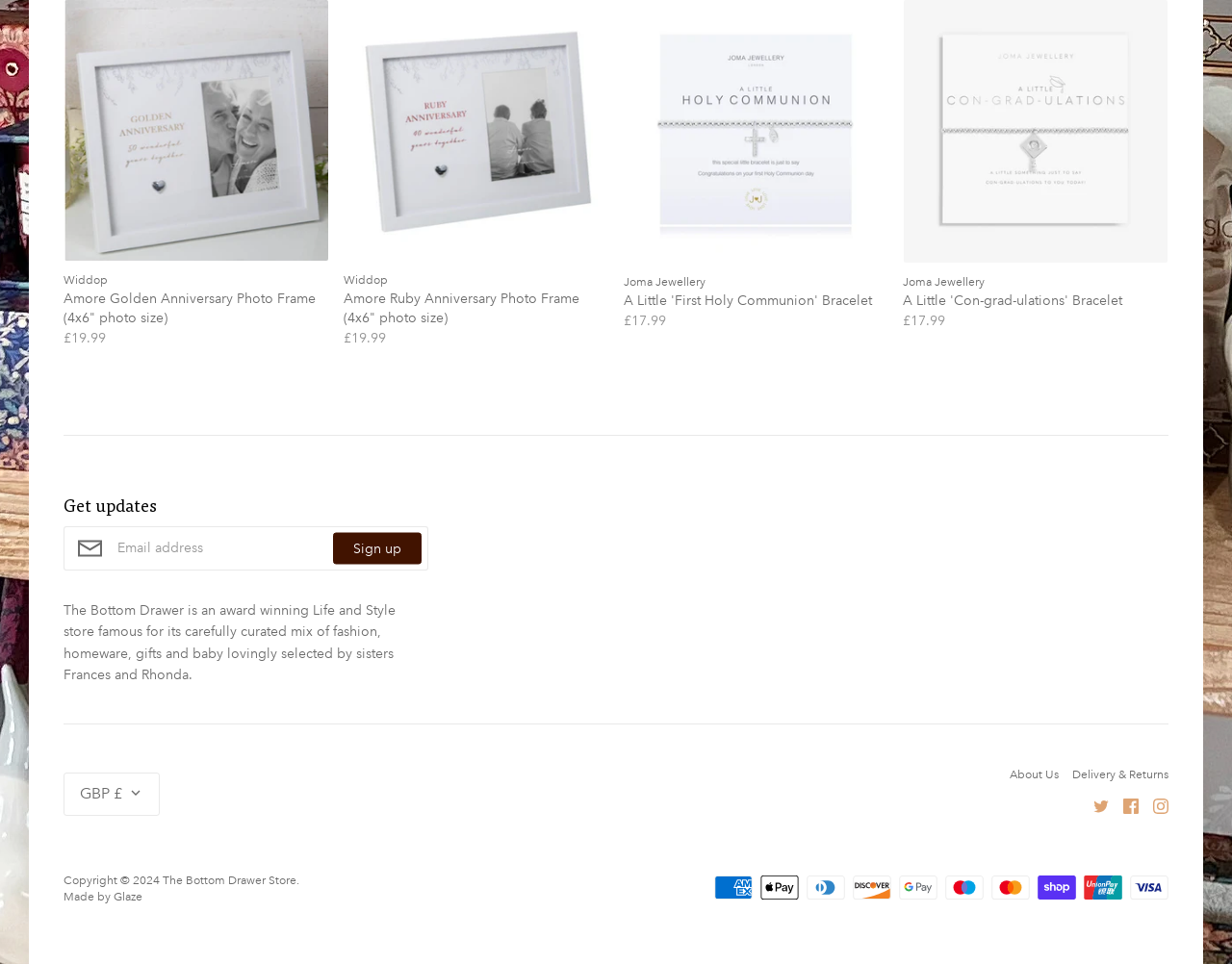Determine the bounding box coordinates of the clickable region to carry out the instruction: "Read about ways to get a home loan with bad credit".

None